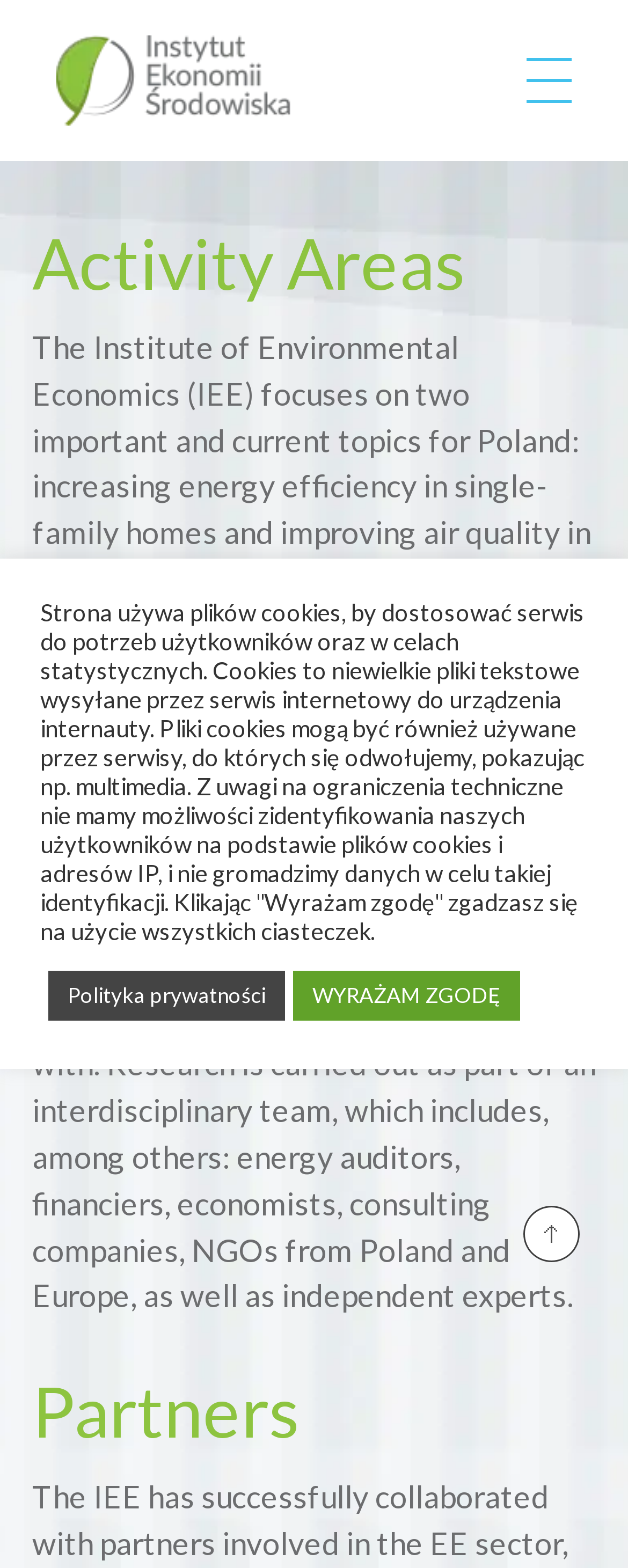Please reply to the following question using a single word or phrase: 
What is the name of the institute?

Institute of Environmental Economics